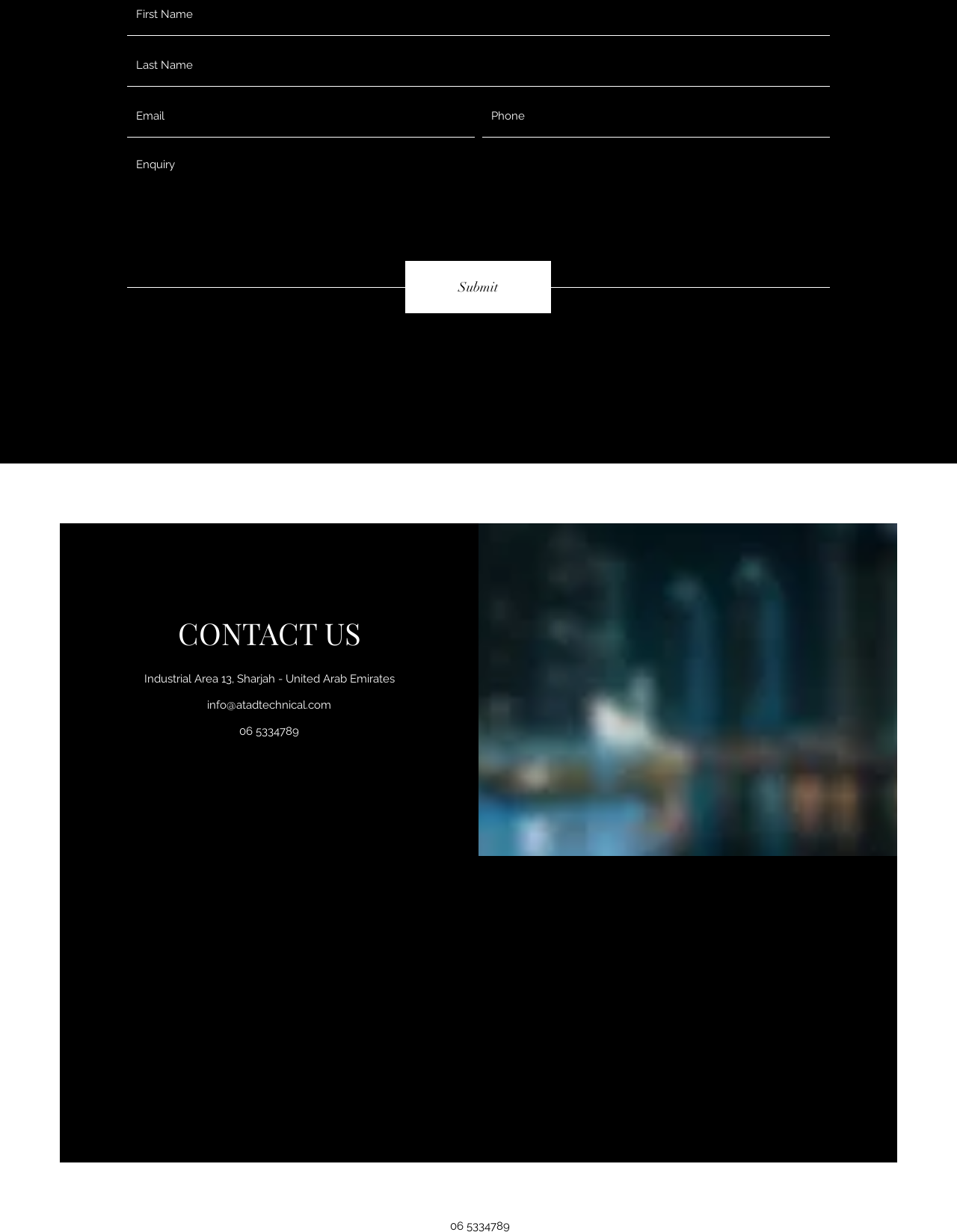What is the purpose of the textbox at the top?
Using the visual information, reply with a single word or short phrase.

To enter last name